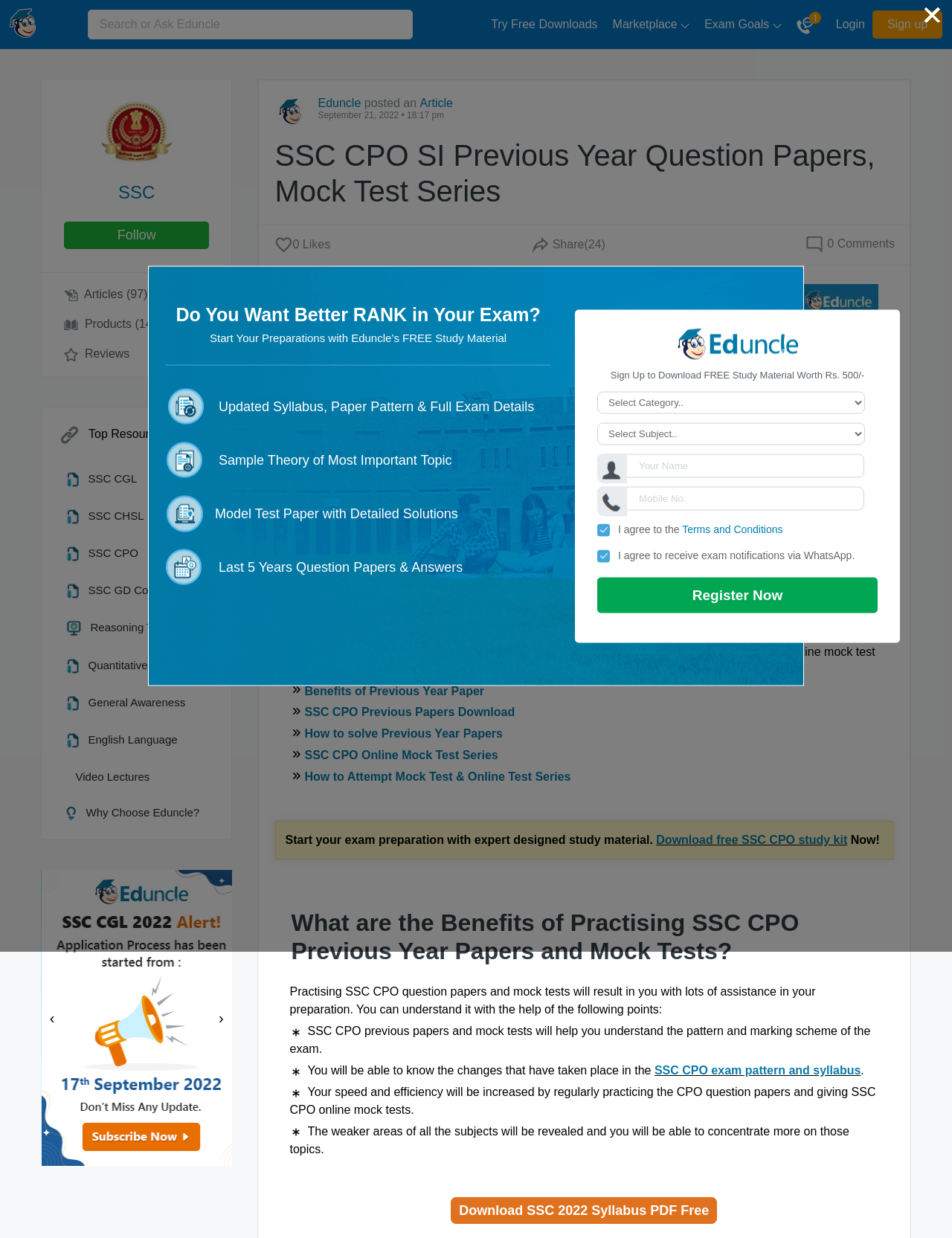Using the description: "SSC CPO Previous Papers Download", identify the bounding box of the corresponding UI element in the screenshot.

[0.32, 0.57, 0.541, 0.58]